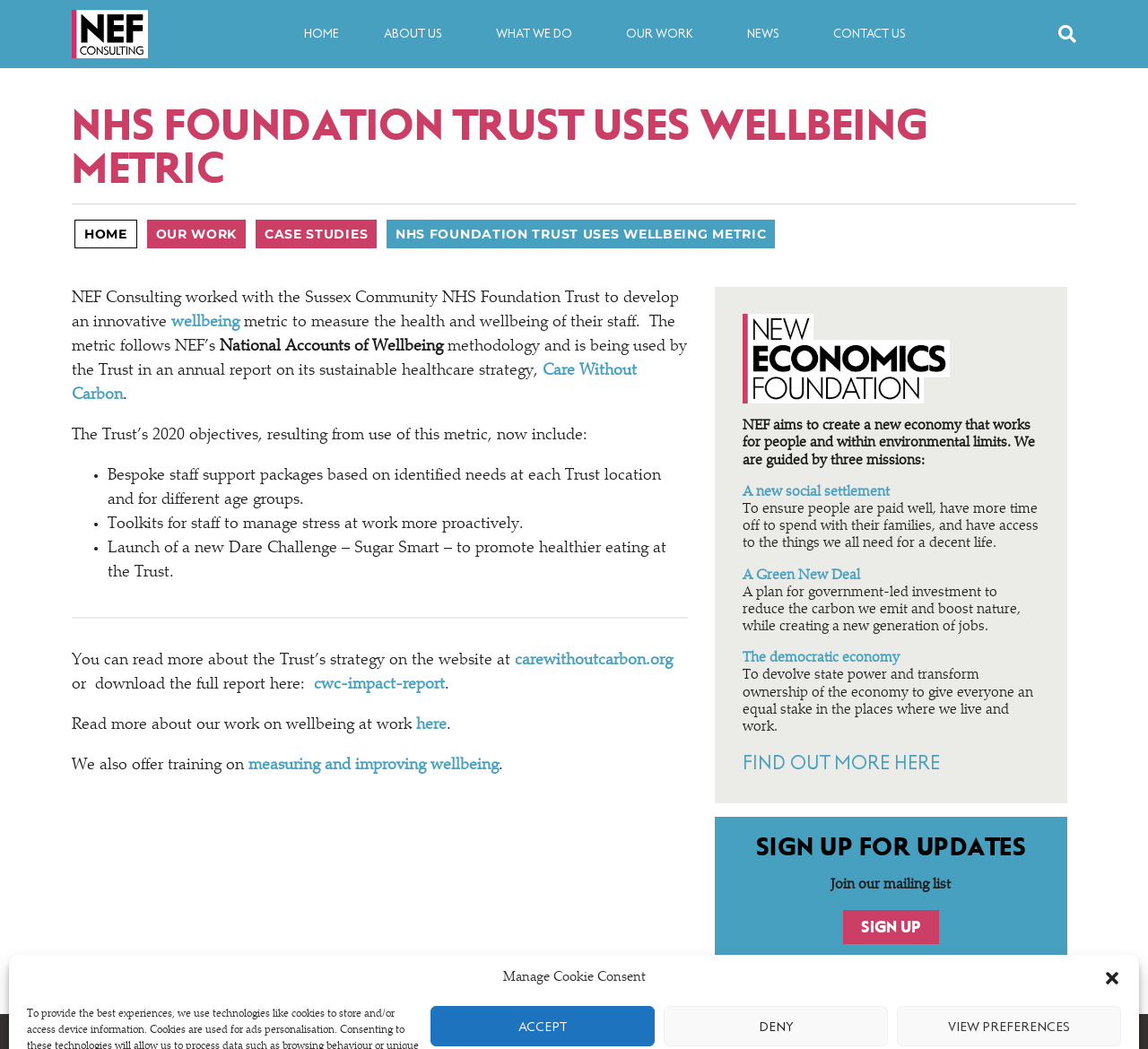Give a one-word or short phrase answer to this question: 
What are the three missions that guide NEF's work?

A new social settlement, A Green New Deal, The democratic economy